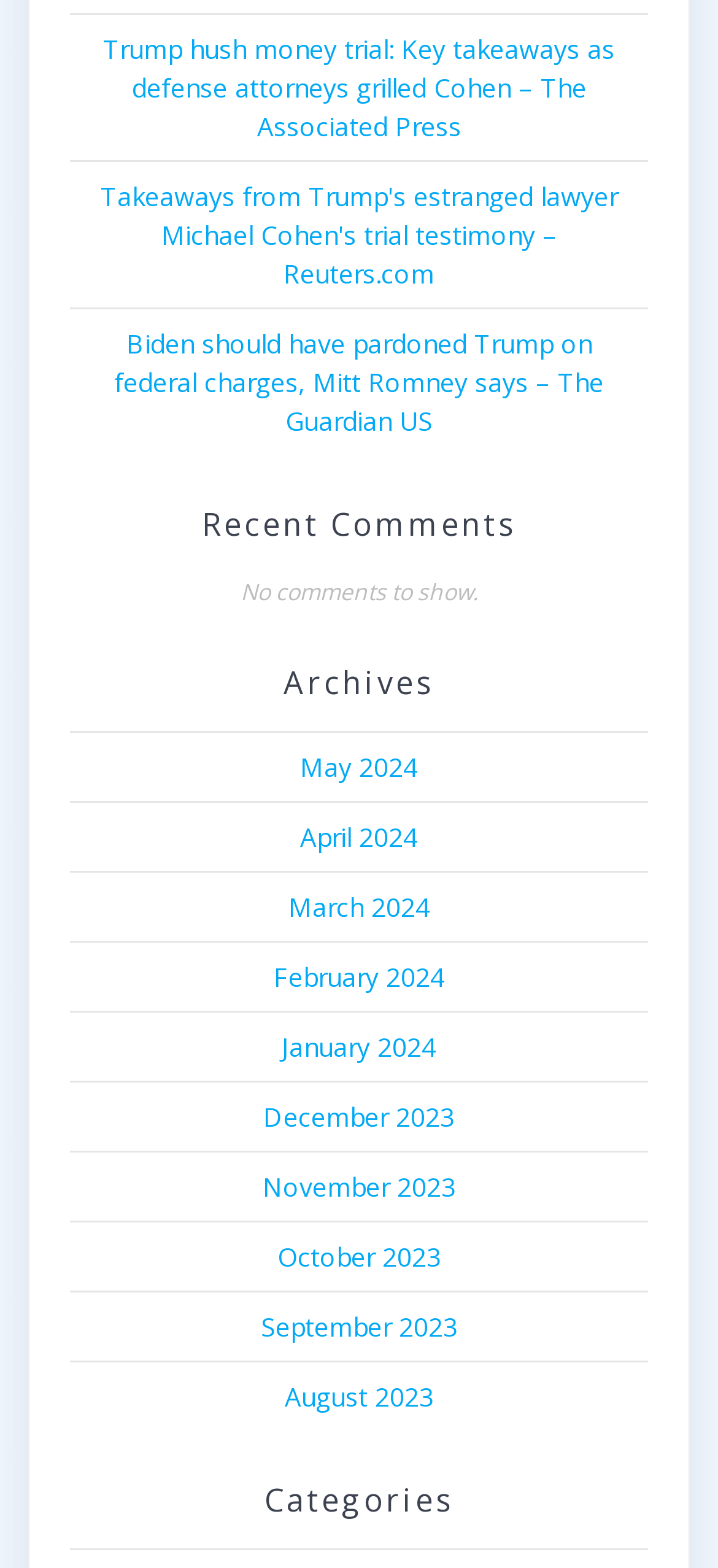Could you highlight the region that needs to be clicked to execute the instruction: "Read news about Biden and Trump"?

[0.159, 0.208, 0.841, 0.279]